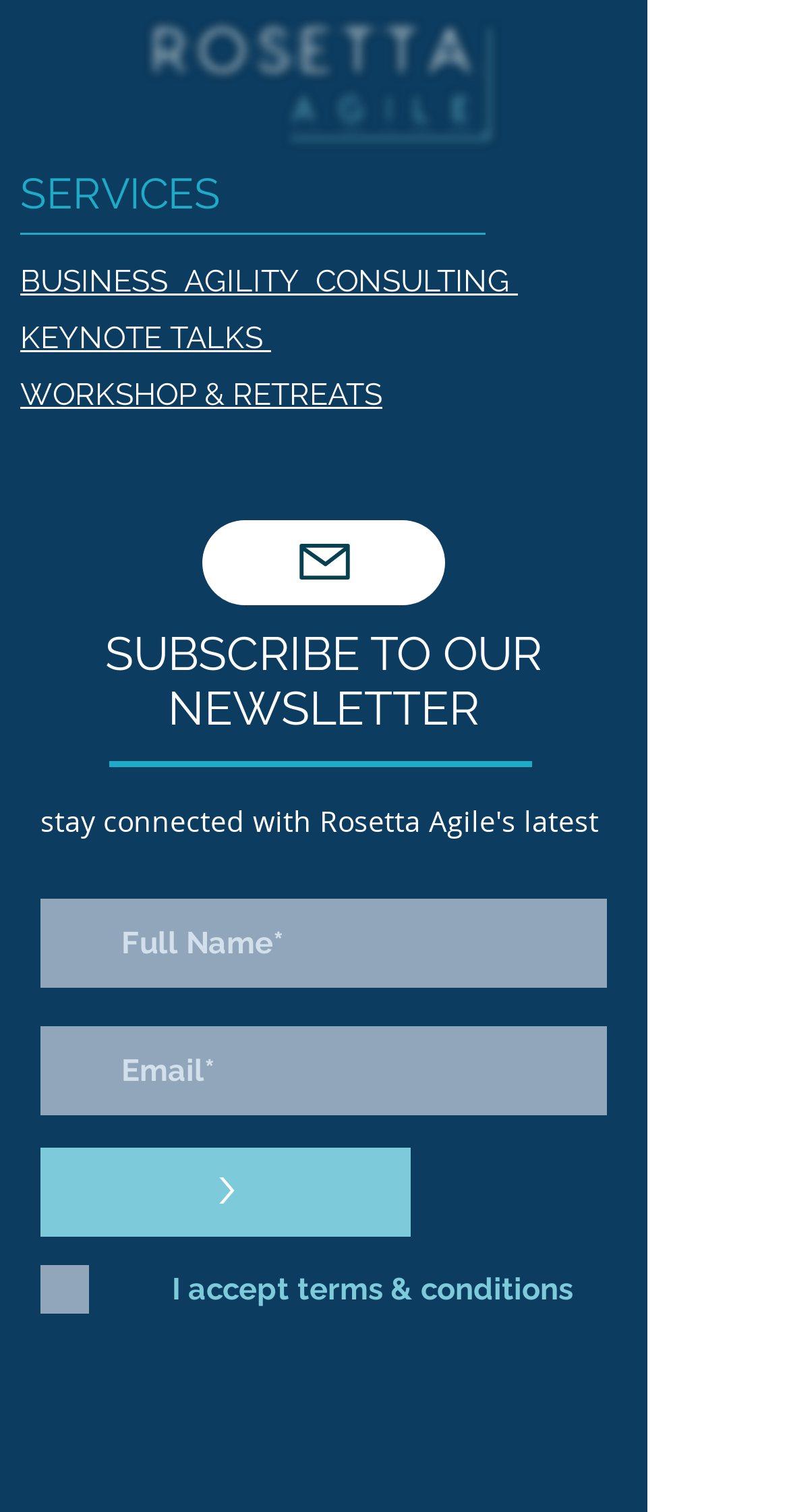Answer the question below in one word or phrase:
What services are offered by Rosetta Agile?

Business Agility Consulting, Keynote Talks, Workshop & Retreats